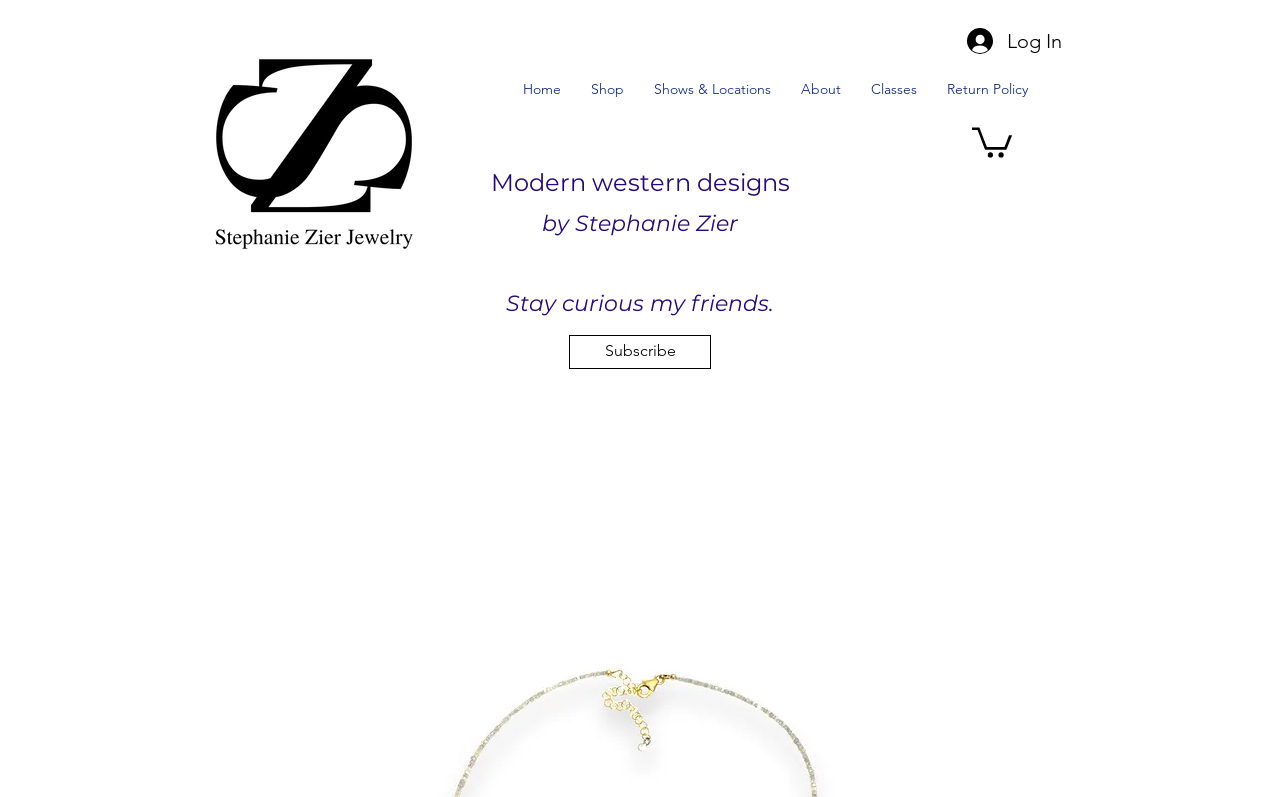Observe the image and answer the following question in detail: What is the purpose of the button with a lock icon?

The button with a lock icon is located in the top-right corner of the webpage and says 'Log In', indicating that it is used to log in to an account or access restricted content.